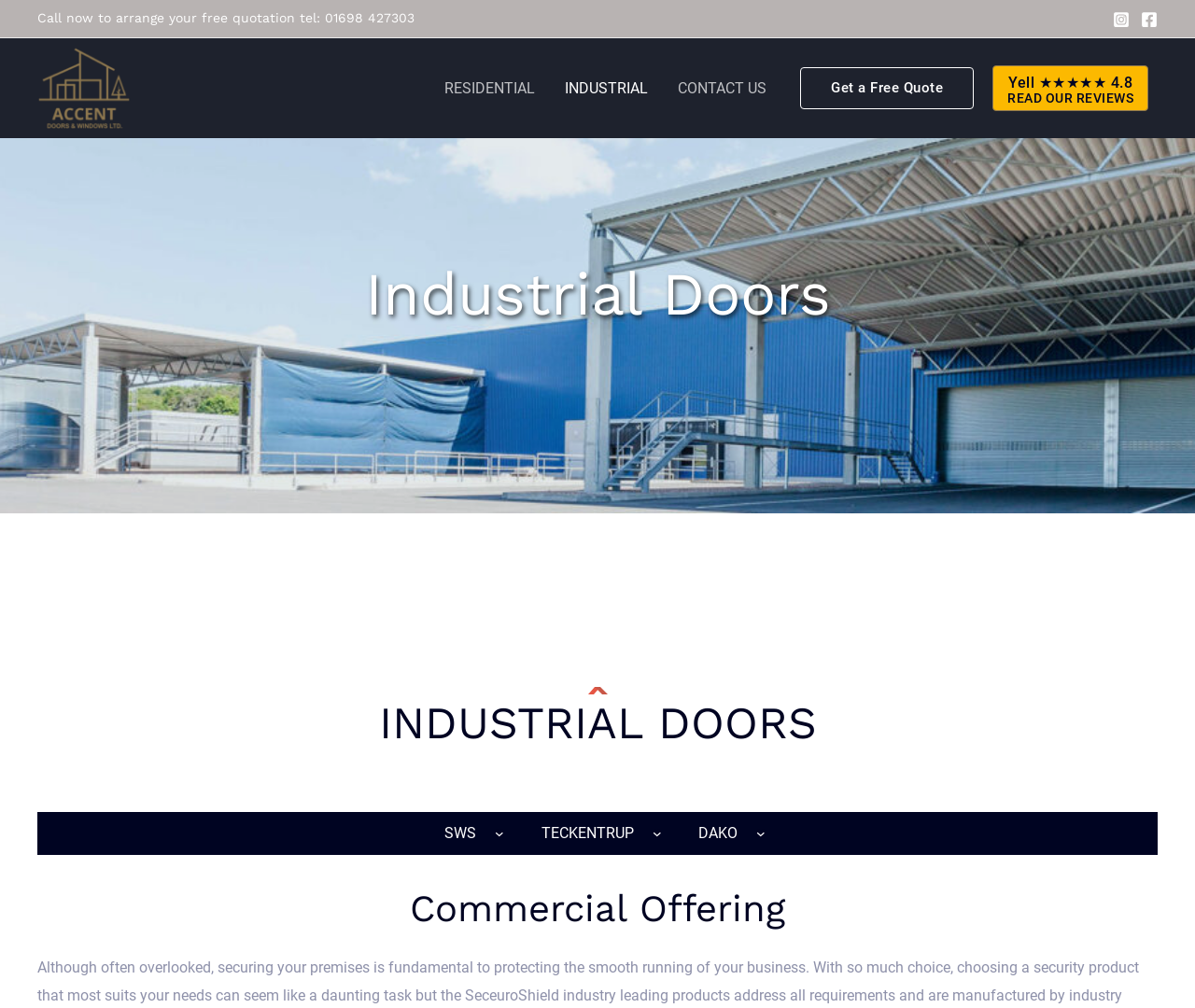Please identify the bounding box coordinates of the clickable area that will allow you to execute the instruction: "Explore SWS industrial doors".

[0.359, 0.806, 0.411, 0.848]